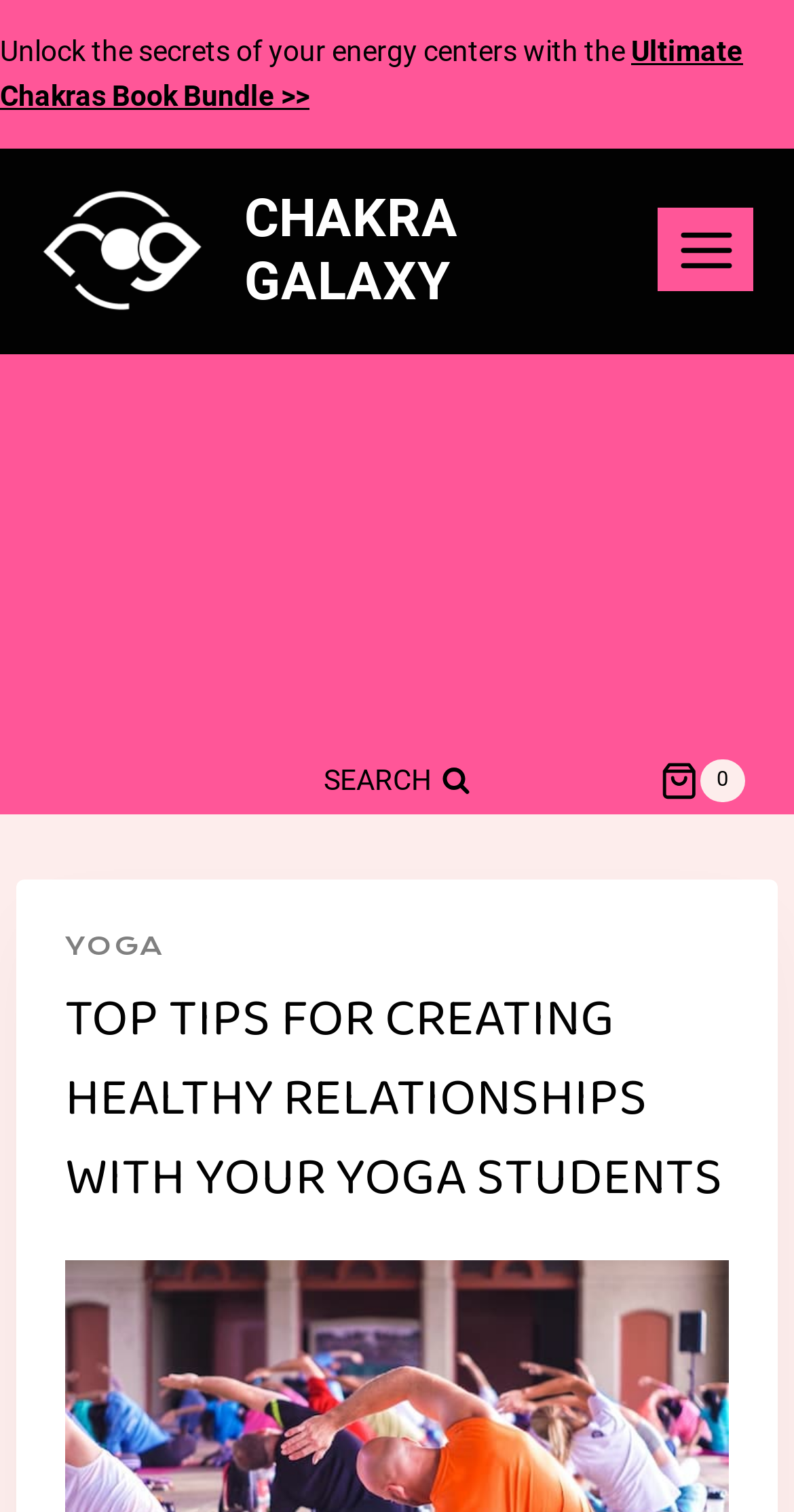Provide an in-depth caption for the elements present on the webpage.

The webpage appears to be a yoga-related website, with a focus on creating healthy relationships with yoga students. At the top, there is a promotional section with a static text "Unlock the secrets of your energy centers with the" followed by a link "Ultimate Chakras Book Bundle >>". Next to it, there is a link "CHAKRA GALAXY CHAKRA GALAXY" with an accompanying image of the same name.

On the top right corner, there is a button "Open menu" which is not expanded. Below the promotional section, there is an advertisement iframe that spans the entire width of the page.

In the middle of the page, there is a search form with a button "View Search Form" and a static text "SEARCH" next to it. On the right side of the search form, there is a link "Shopping Cart" with an accompanying image and a static text "0" indicating the number of items in the cart.

The main content of the page is headed by a large heading "TOP TIPS FOR CREATING HEALTHY RELATIONSHIPS WITH YOUR YOGA STUDENTS", which is also the title of the webpage. Below the heading, there is a link "YOGA" which seems to be a category or section link. The rest of the page is likely to contain the tips and content related to creating healthy relationships with yoga students, as hinted by the meta description.